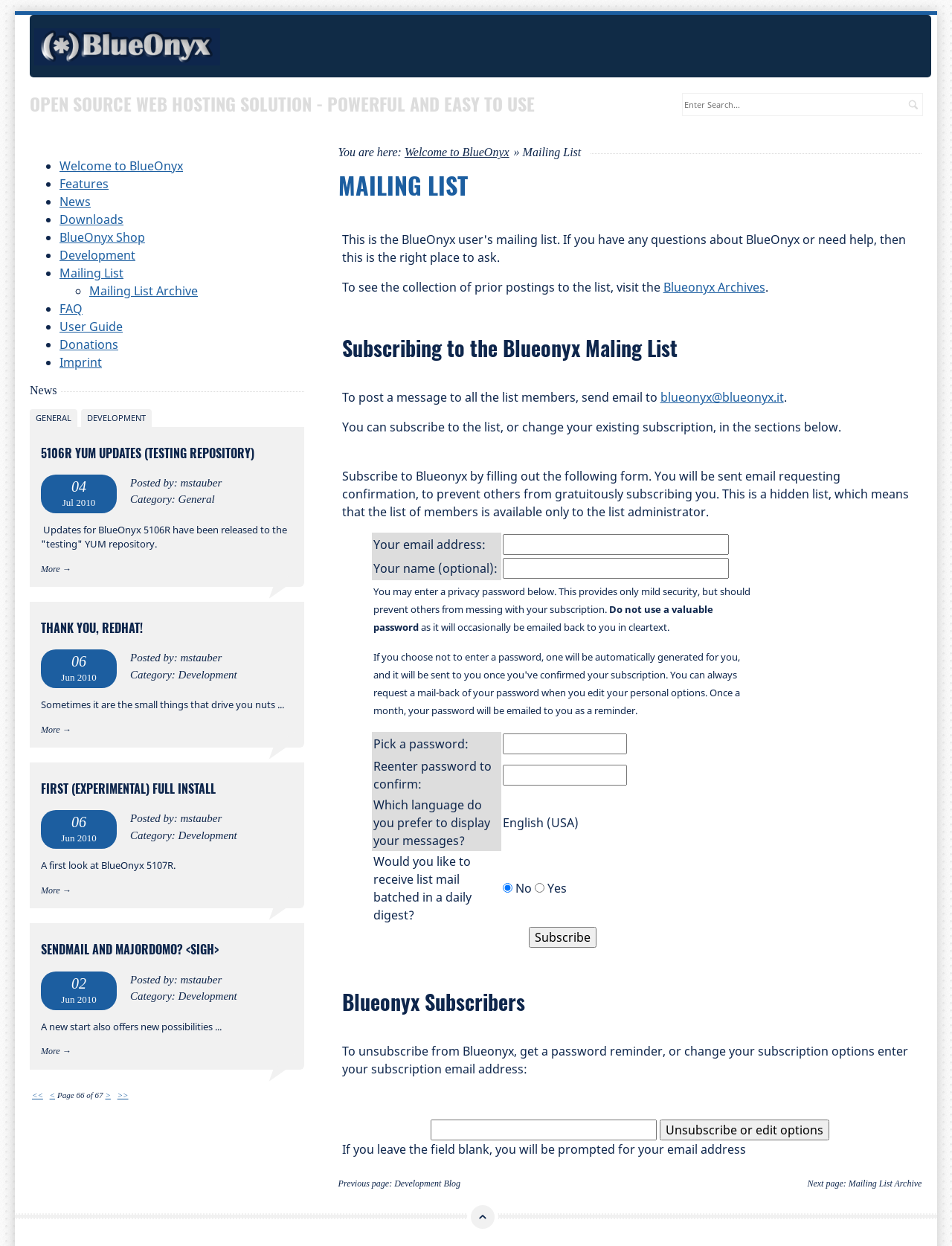Identify the bounding box coordinates for the UI element described by the following text: "blueonyx@blueonyx.it". Provide the coordinates as four float numbers between 0 and 1, in the format [left, top, right, bottom].

[0.693, 0.313, 0.823, 0.326]